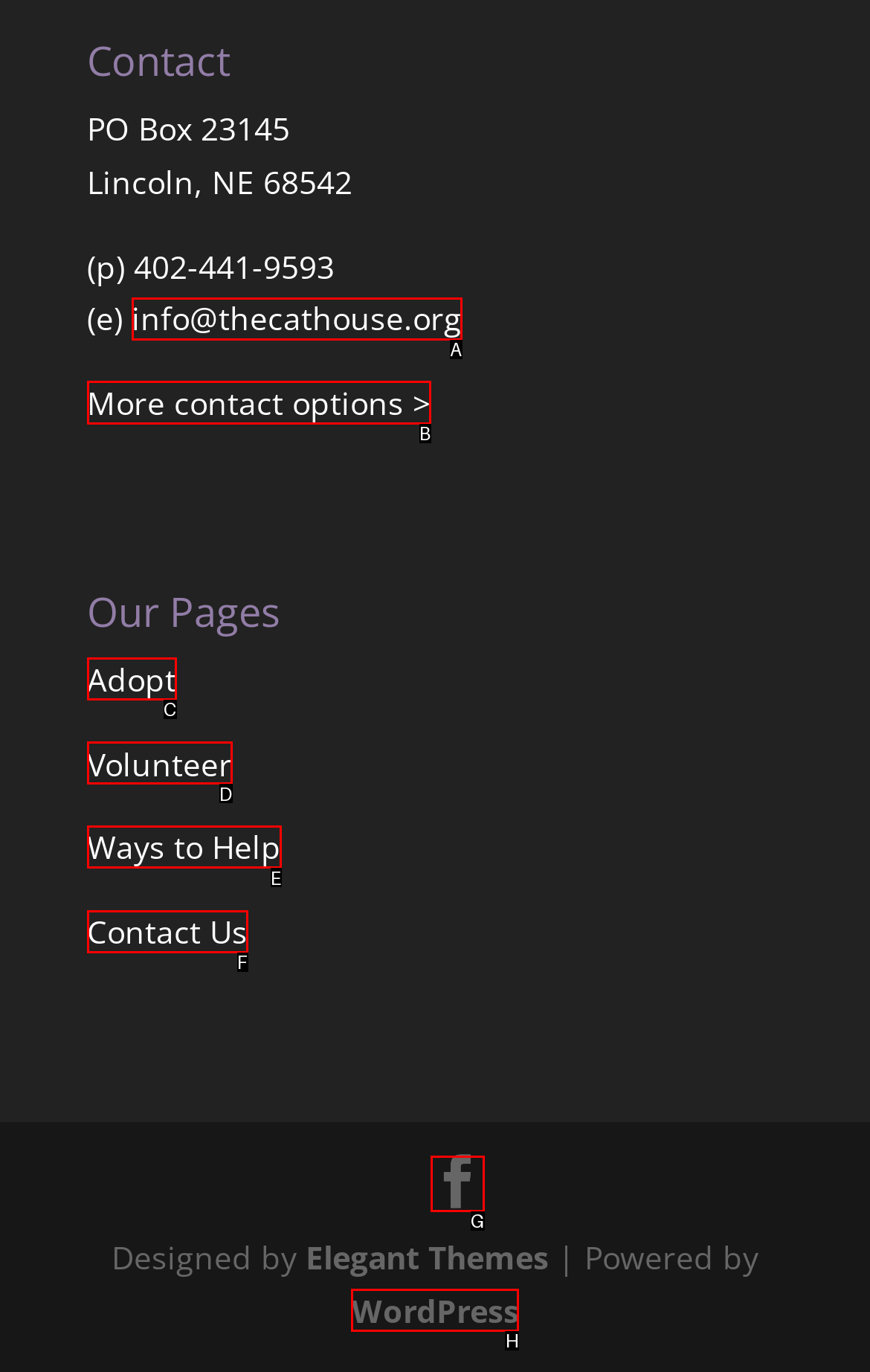Select the appropriate HTML element to click on to finish the task: Check more contact options.
Answer with the letter corresponding to the selected option.

B